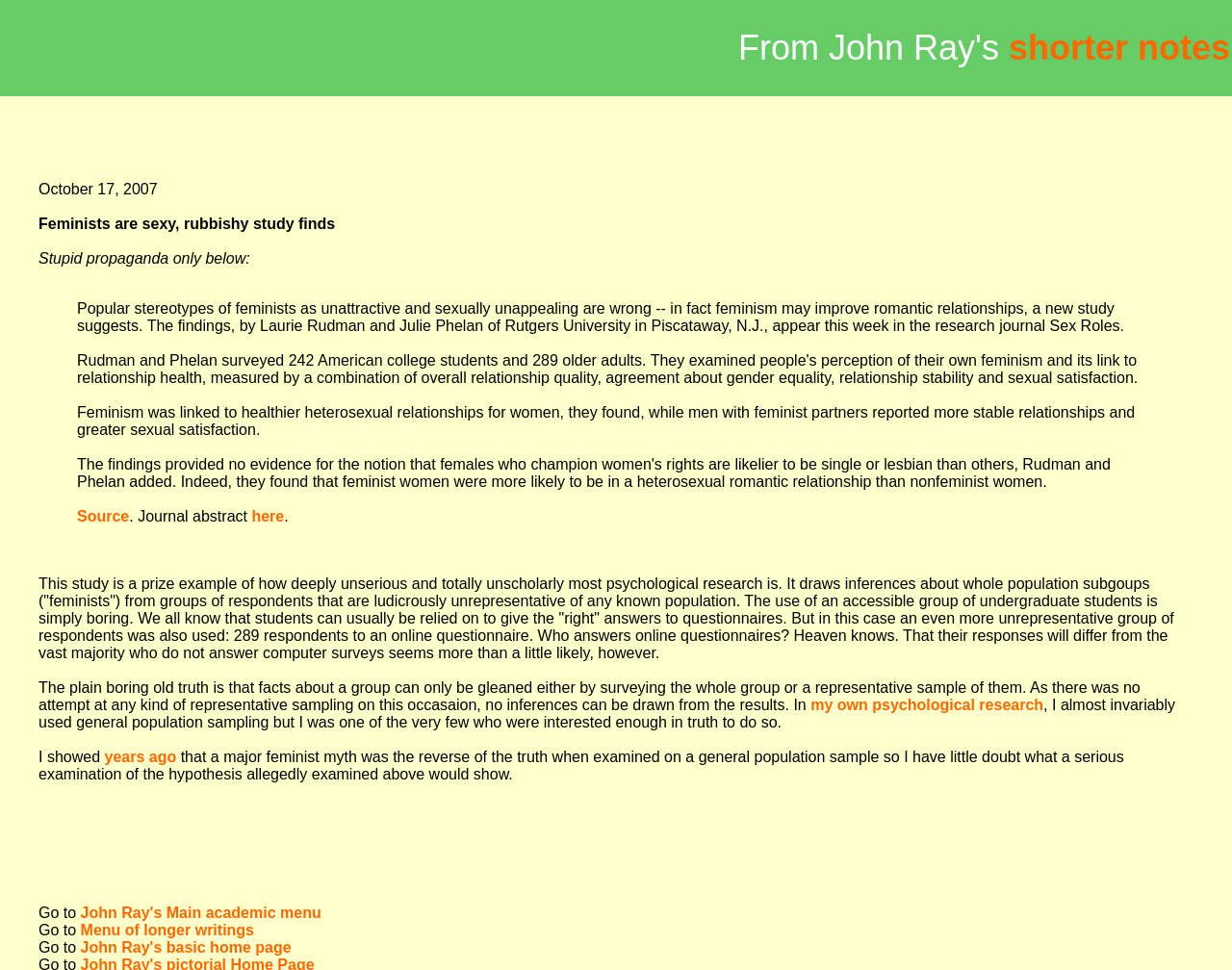Please predict the bounding box coordinates of the element's region where a click is necessary to complete the following instruction: "Go to John Ray's Main academic menu". The coordinates should be represented by four float numbers between 0 and 1, i.e., [left, top, right, bottom].

[0.065, 0.933, 0.261, 0.949]